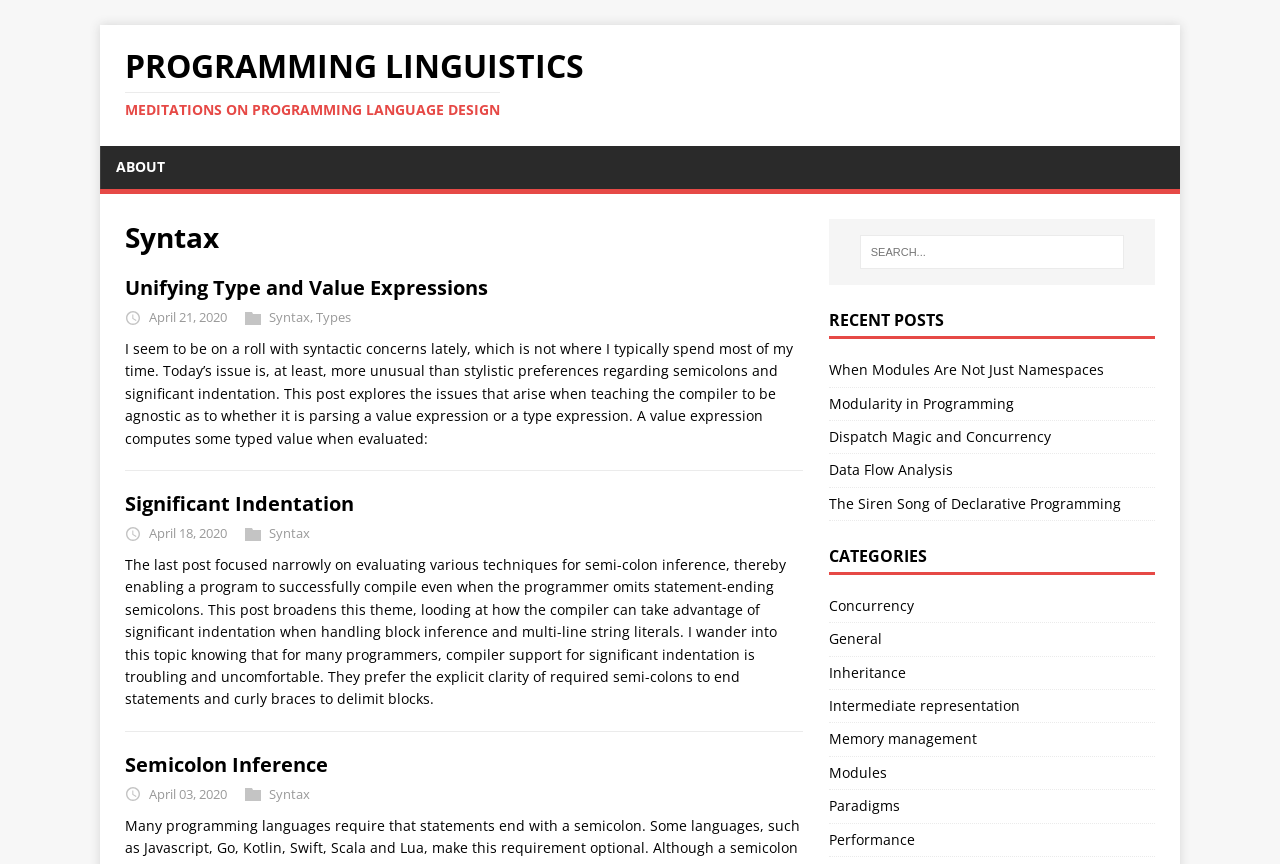Please give the bounding box coordinates of the area that should be clicked to fulfill the following instruction: "Consult with a data breach lawyer". The coordinates should be in the format of four float numbers from 0 to 1, i.e., [left, top, right, bottom].

None